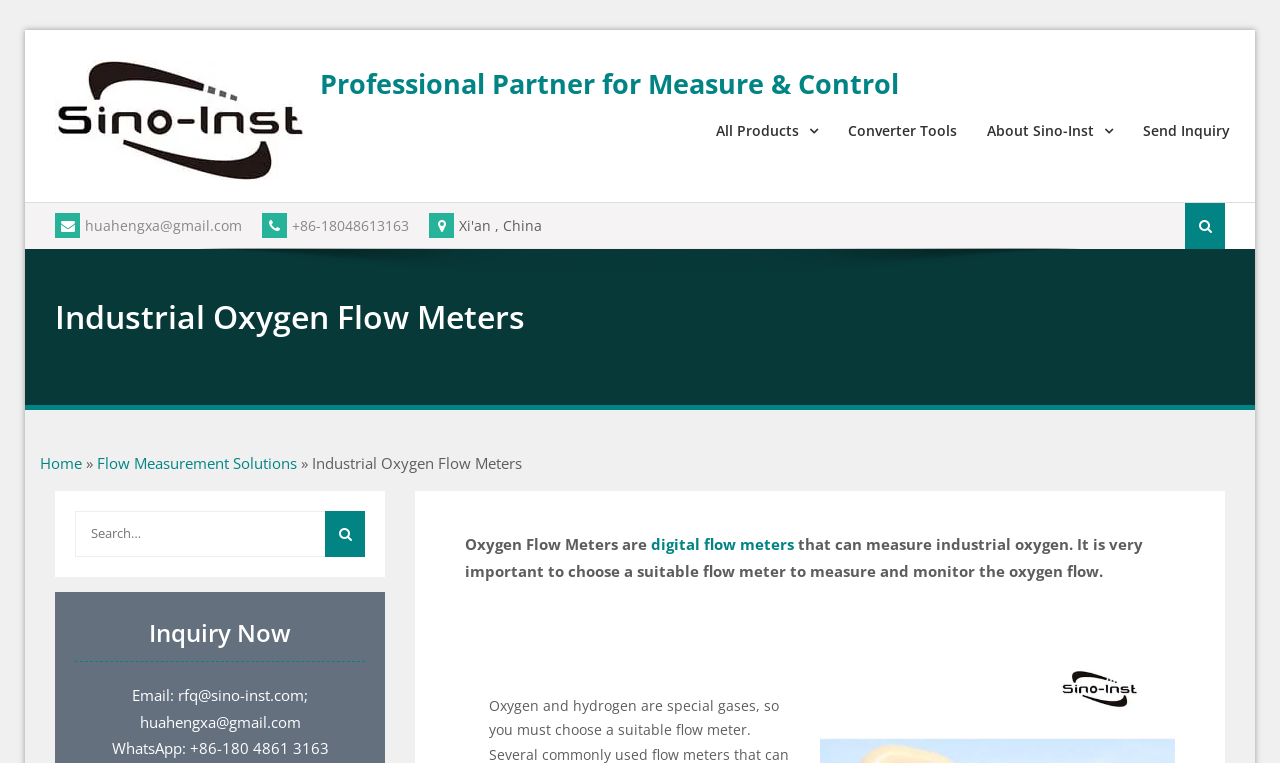What is the company's professional partner for?
Based on the screenshot, provide a one-word or short-phrase response.

Measure & Control